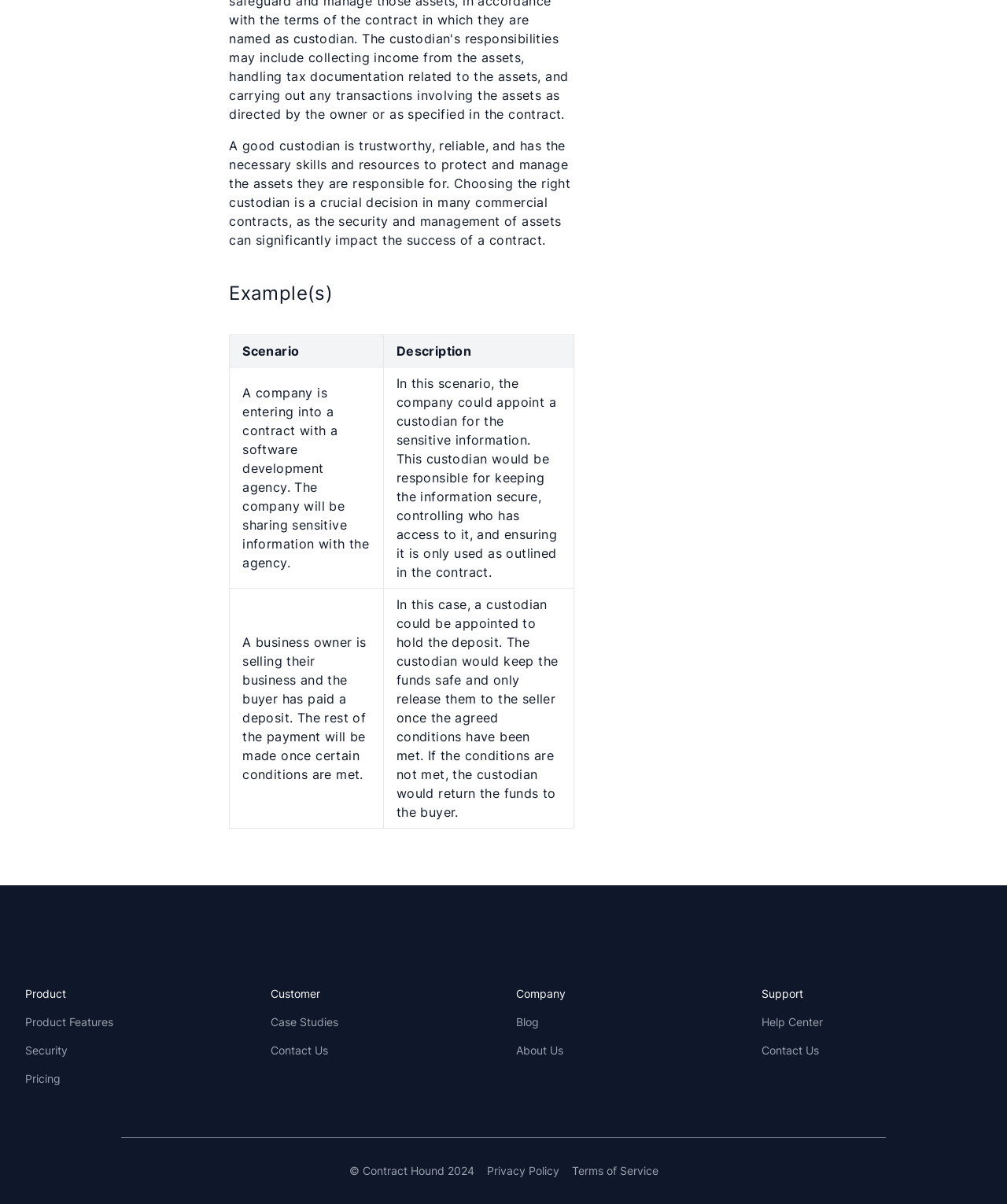How many scenarios are described in the table?
Answer with a single word or phrase by referring to the visual content.

2